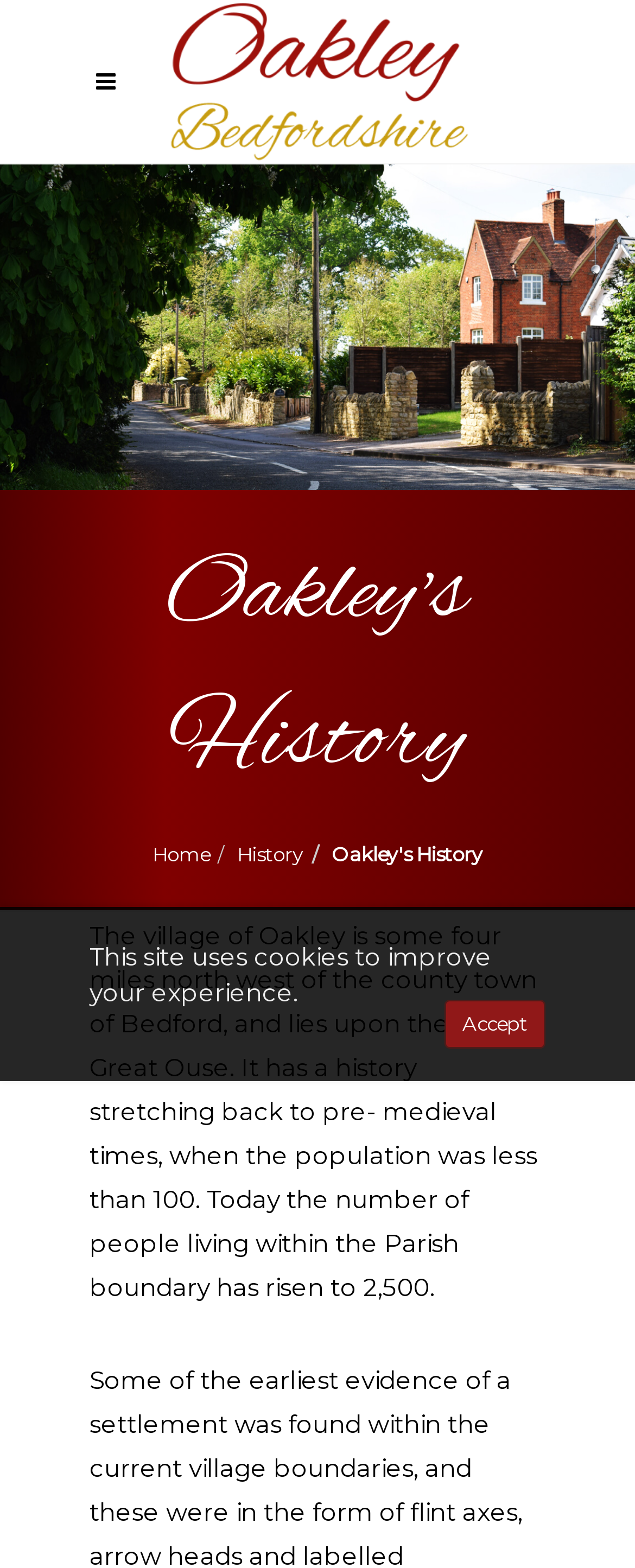Utilize the details in the image to give a detailed response to the question: What is the purpose of the cookies mentioned on this webpage?

The webpage has a text stating 'This site uses cookies to improve your experience', indicating that the purpose of the cookies is to improve the user's experience on the website.